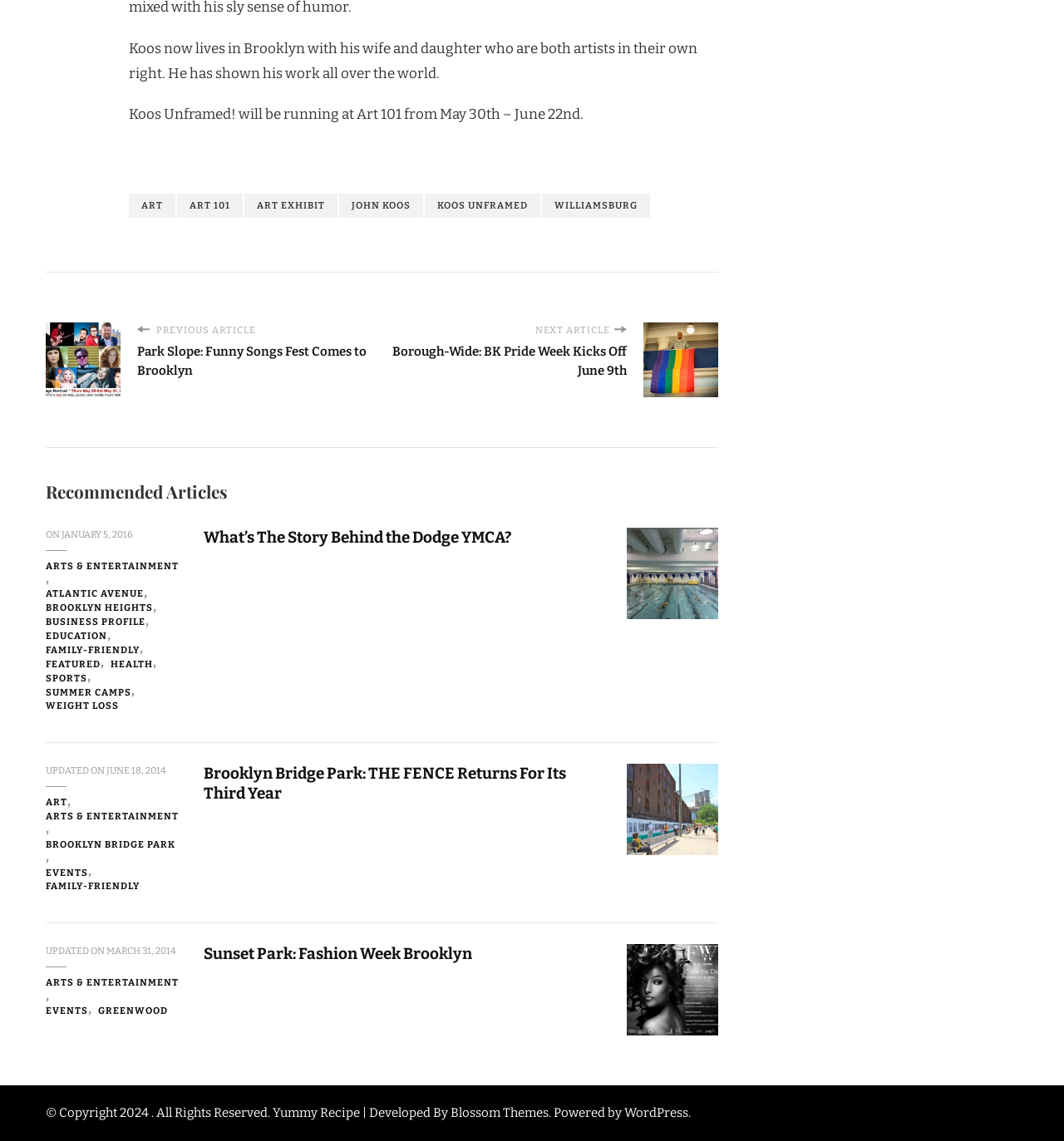Who is Koos?
Based on the image content, provide your answer in one word or a short phrase.

John Koos